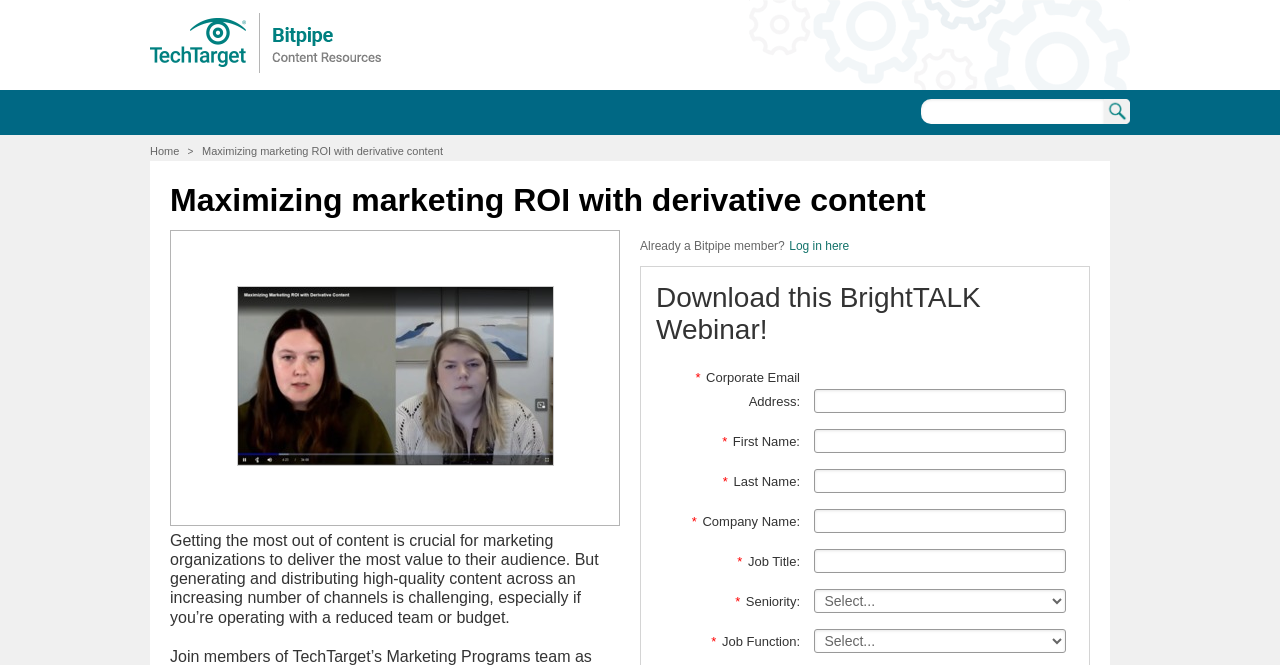Using the description: "Bitpipe", determine the UI element's bounding box coordinates. Ensure the coordinates are in the format of four float numbers between 0 and 1, i.e., [left, top, right, bottom].

[0.117, 0.02, 0.301, 0.11]